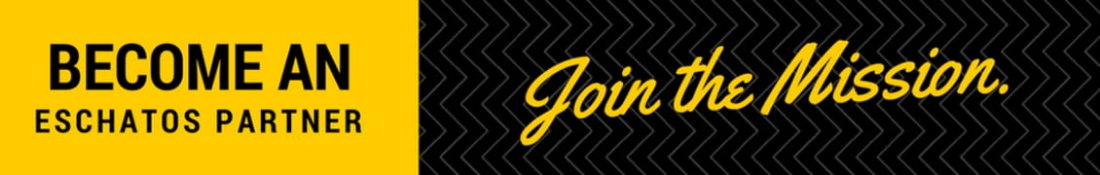What pattern is textured on the background on the right side?
Using the image as a reference, answer the question with a short word or phrase.

Overlapping chevrons